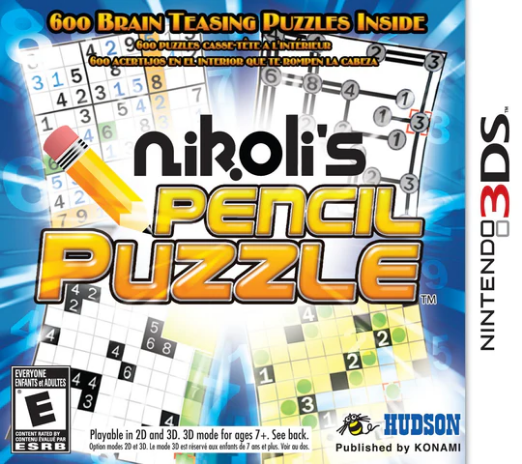Please provide a brief answer to the question using only one word or phrase: 
Who is the publisher of this game?

Hudson